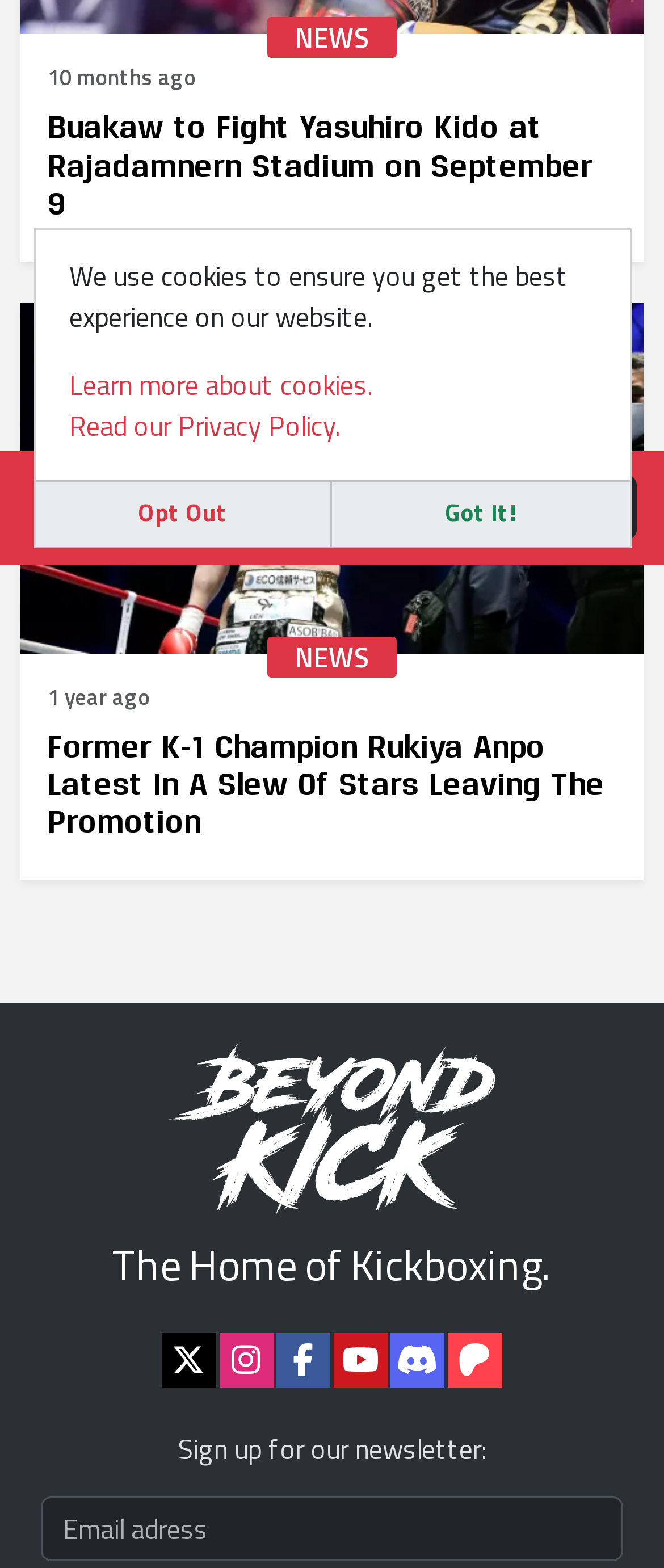Find the bounding box coordinates for the UI element that matches this description: "Read our Privacy Policy.".

[0.104, 0.258, 0.512, 0.284]